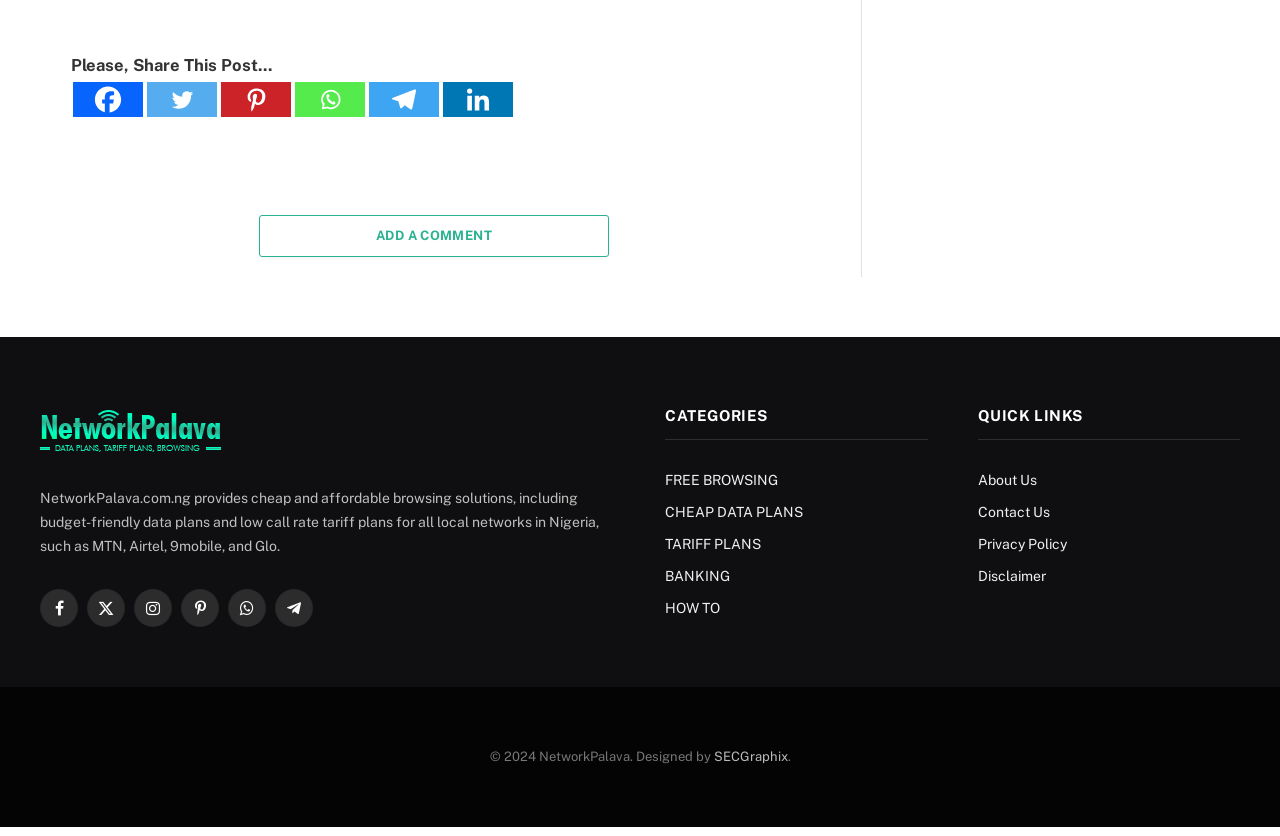Can you determine the bounding box coordinates of the area that needs to be clicked to fulfill the following instruction: "Add a comment"?

[0.202, 0.257, 0.476, 0.308]